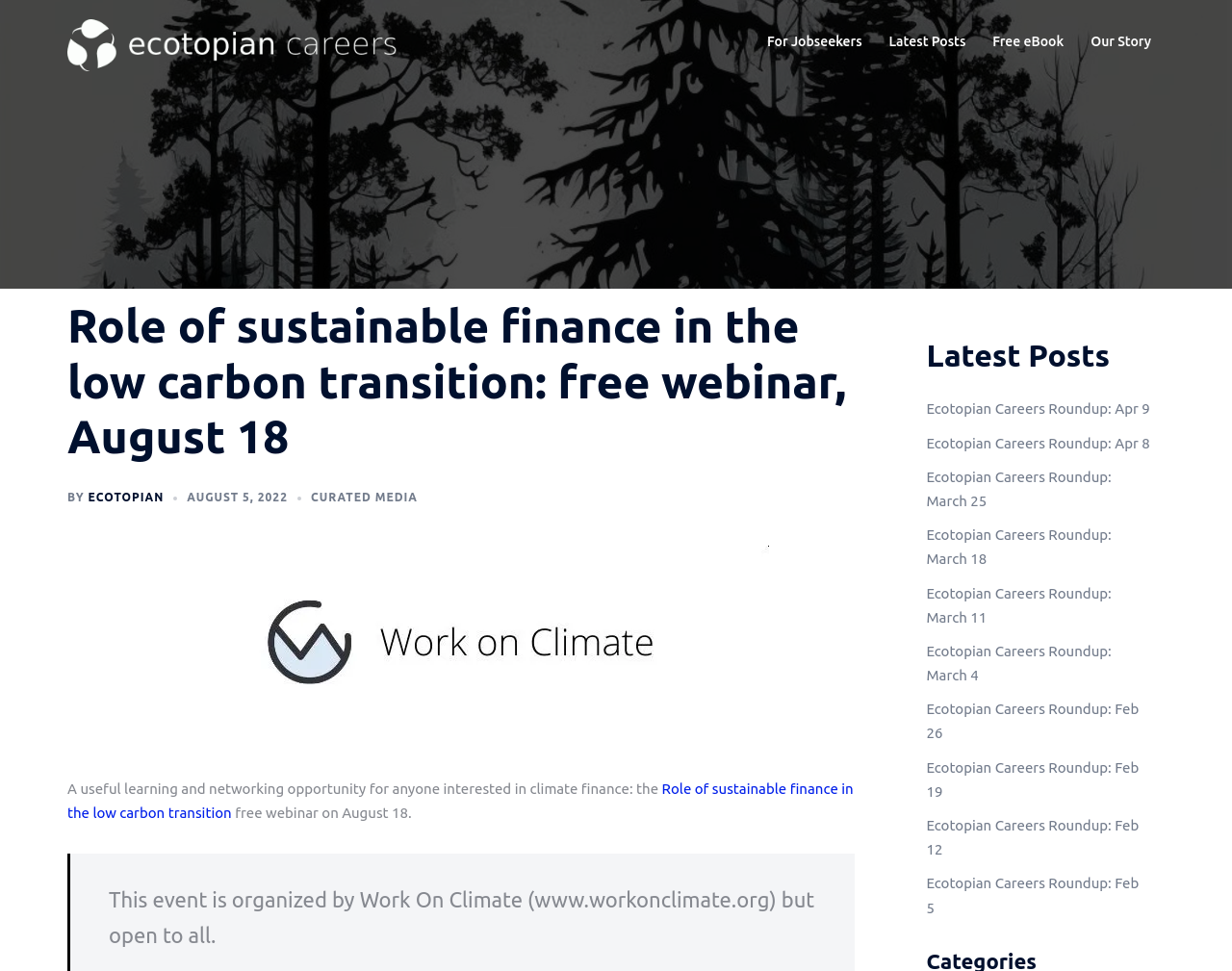Predict the bounding box coordinates of the area that should be clicked to accomplish the following instruction: "Learn more about the free webinar". The bounding box coordinates should consist of four float numbers between 0 and 1, i.e., [left, top, right, bottom].

[0.055, 0.804, 0.693, 0.846]